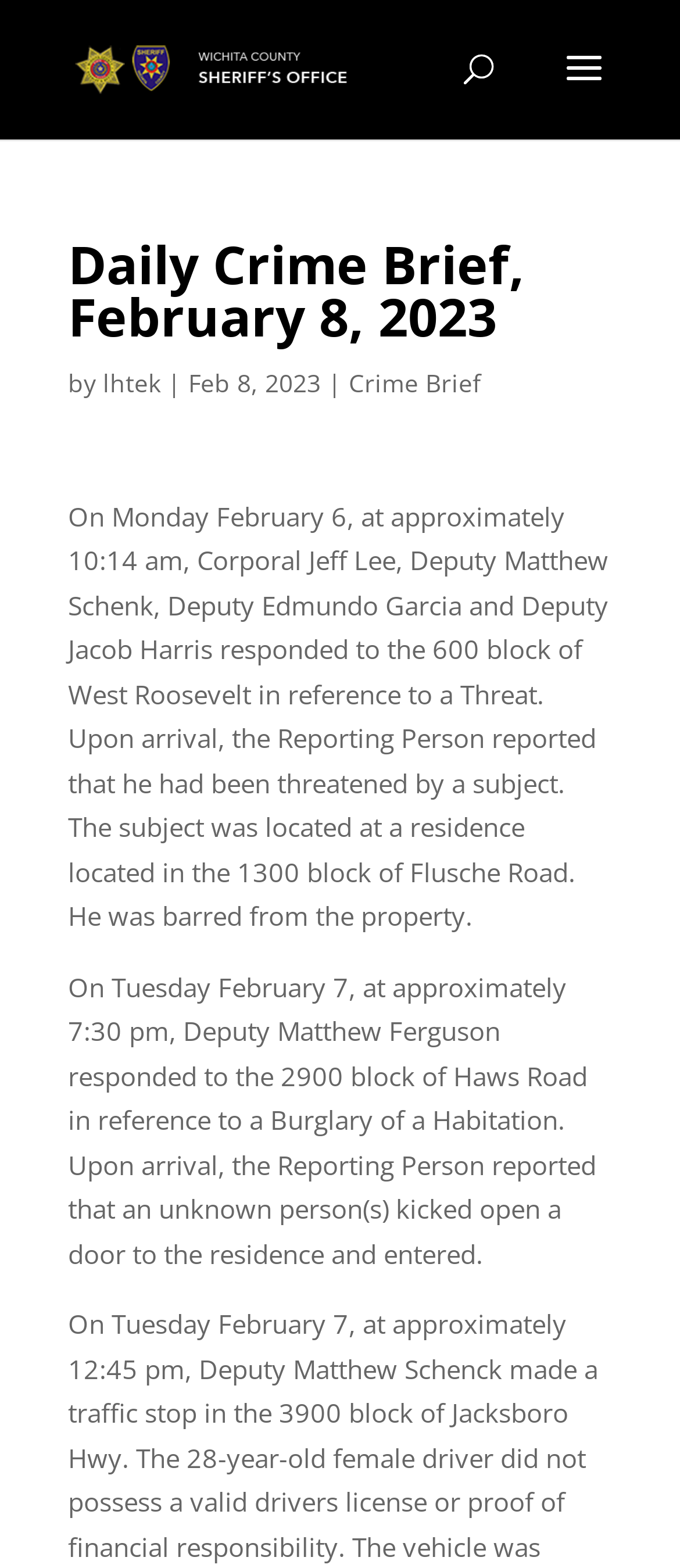How many deputies responded to the threat on February 6?
Please provide a detailed and thorough answer to the question.

The number of deputies who responded to the threat on February 6 can be found in the text of the crime brief, which lists the names of the deputies: 'Corporal Jeff Lee, Deputy Matthew Schenk, Deputy Edmundo Garcia and Deputy Jacob Harris'.